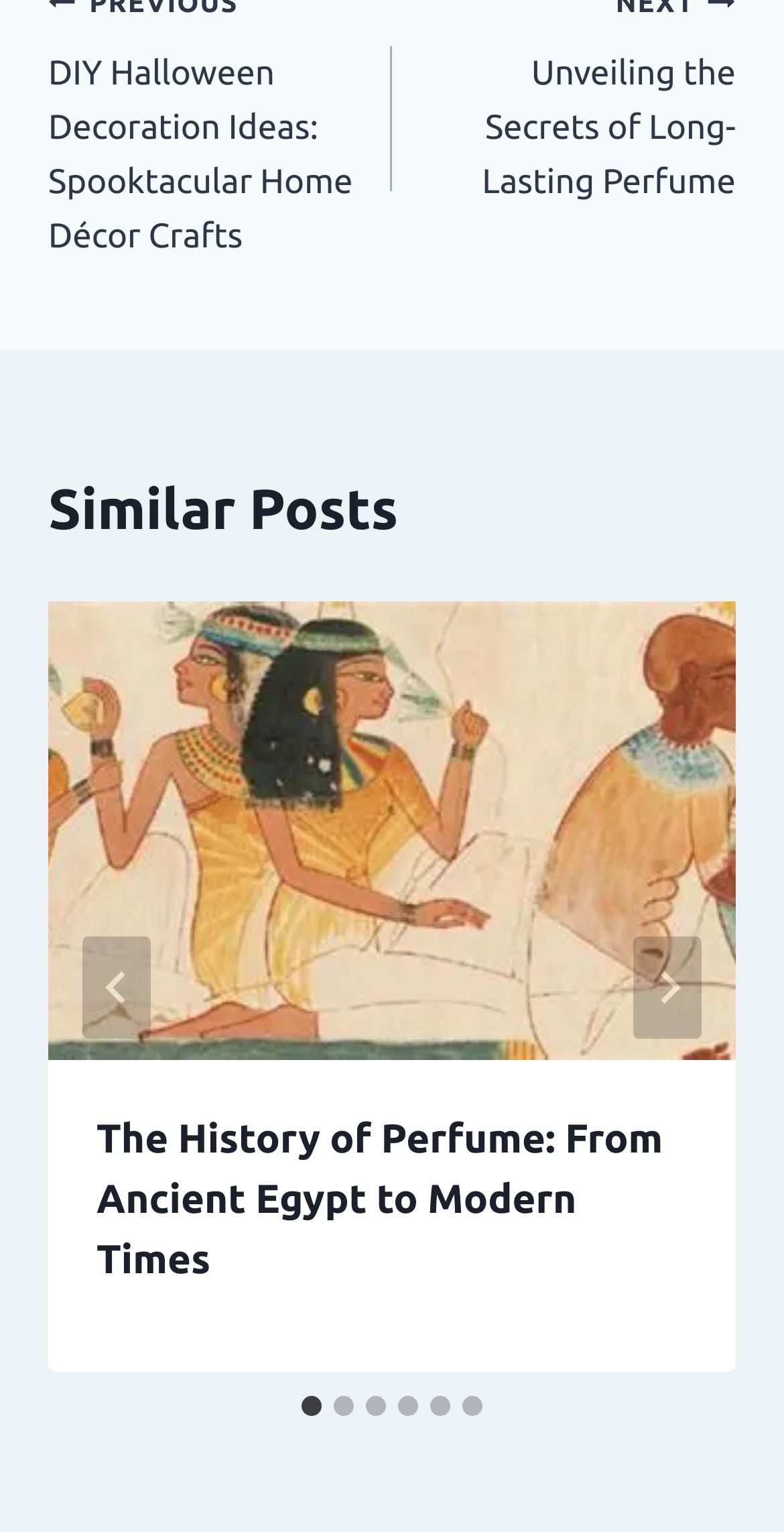Review the image closely and give a comprehensive answer to the question: How many slides are there in the post?

I counted the number of tabs in the tablist element with the ID 447, which has 6 tabs labeled 'Go to slide 1' to 'Go to slide 6'. This indicates that there are 6 slides in the post.